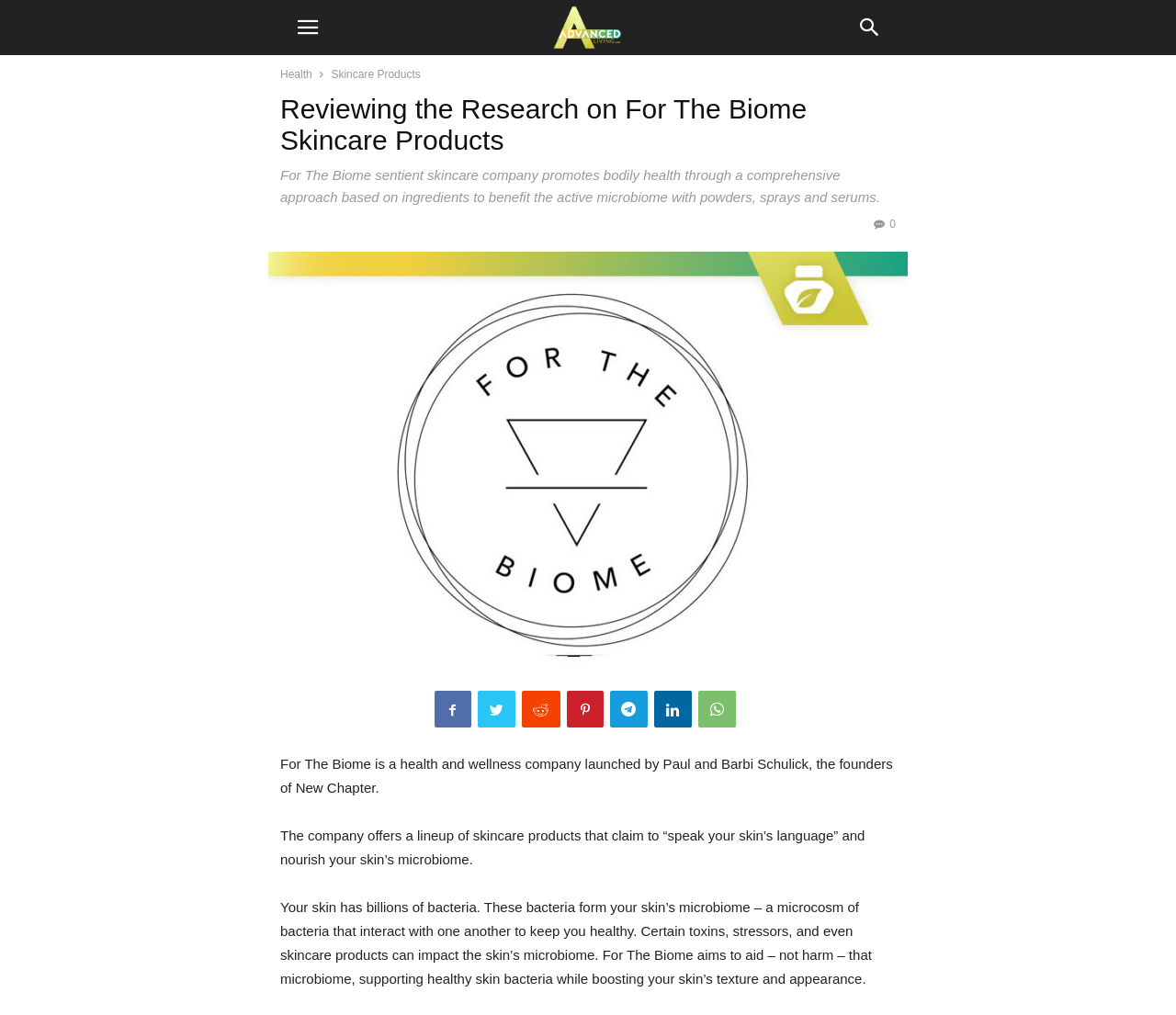What is the focus of For The Biome's skincare products?
Please use the image to provide a one-word or short phrase answer.

Microbiome